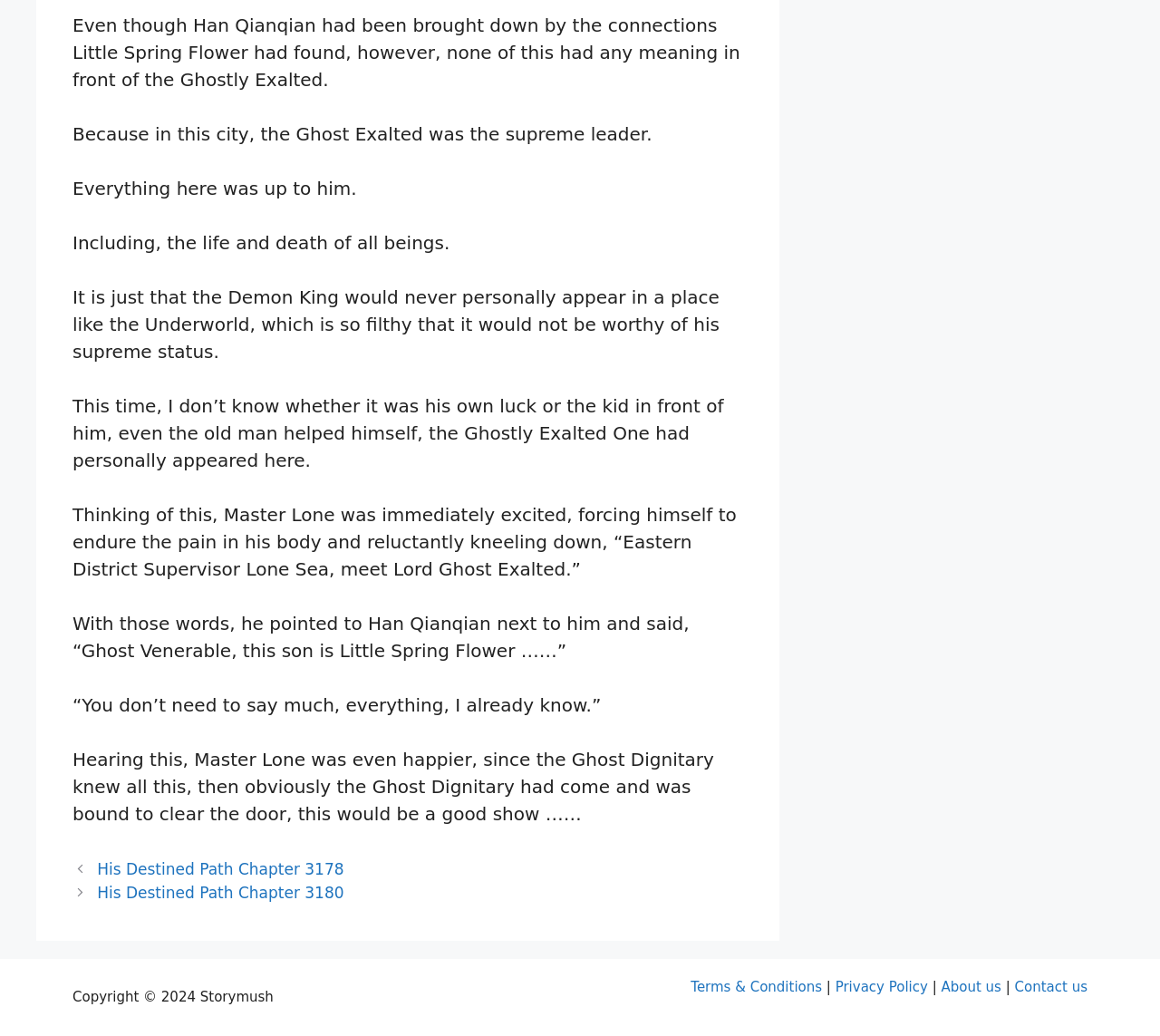What is the year of the copyright?
From the image, provide a succinct answer in one word or a short phrase.

2024